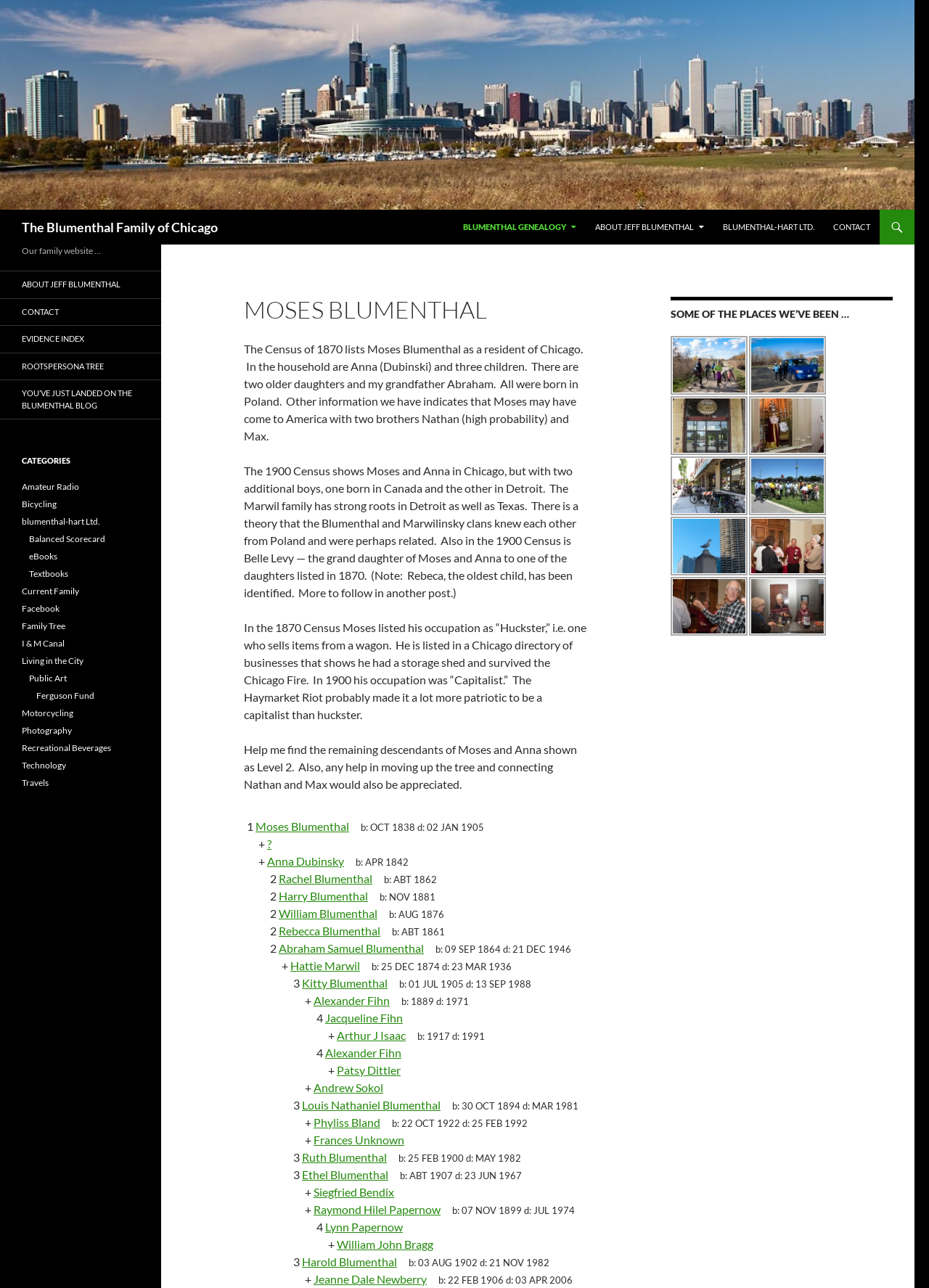Provide a brief response using a word or short phrase to this question:
Who is Moses Blumenthal's wife?

Anna Dubinski